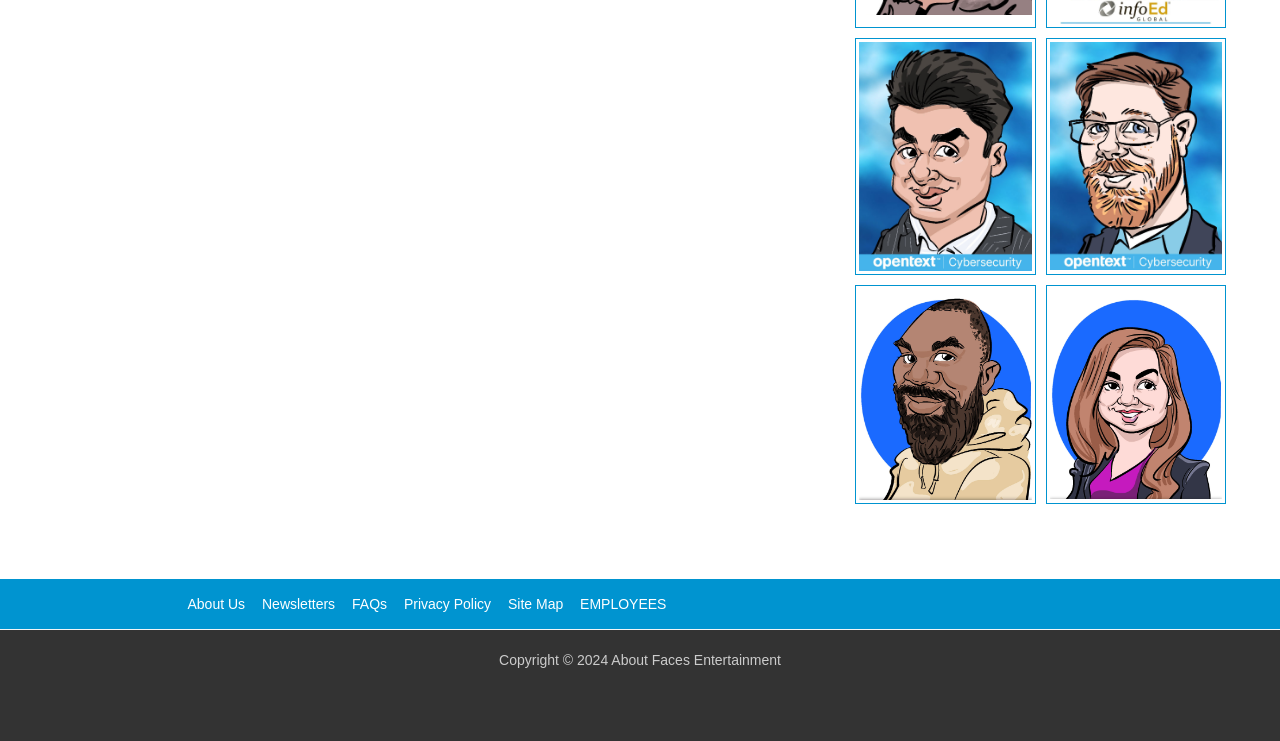Pinpoint the bounding box coordinates of the clickable area needed to execute the instruction: "visit About Faces Entertainment YouTube Site". The coordinates should be specified as four float numbers between 0 and 1, i.e., [left, top, right, bottom].

[0.893, 0.804, 0.933, 0.825]